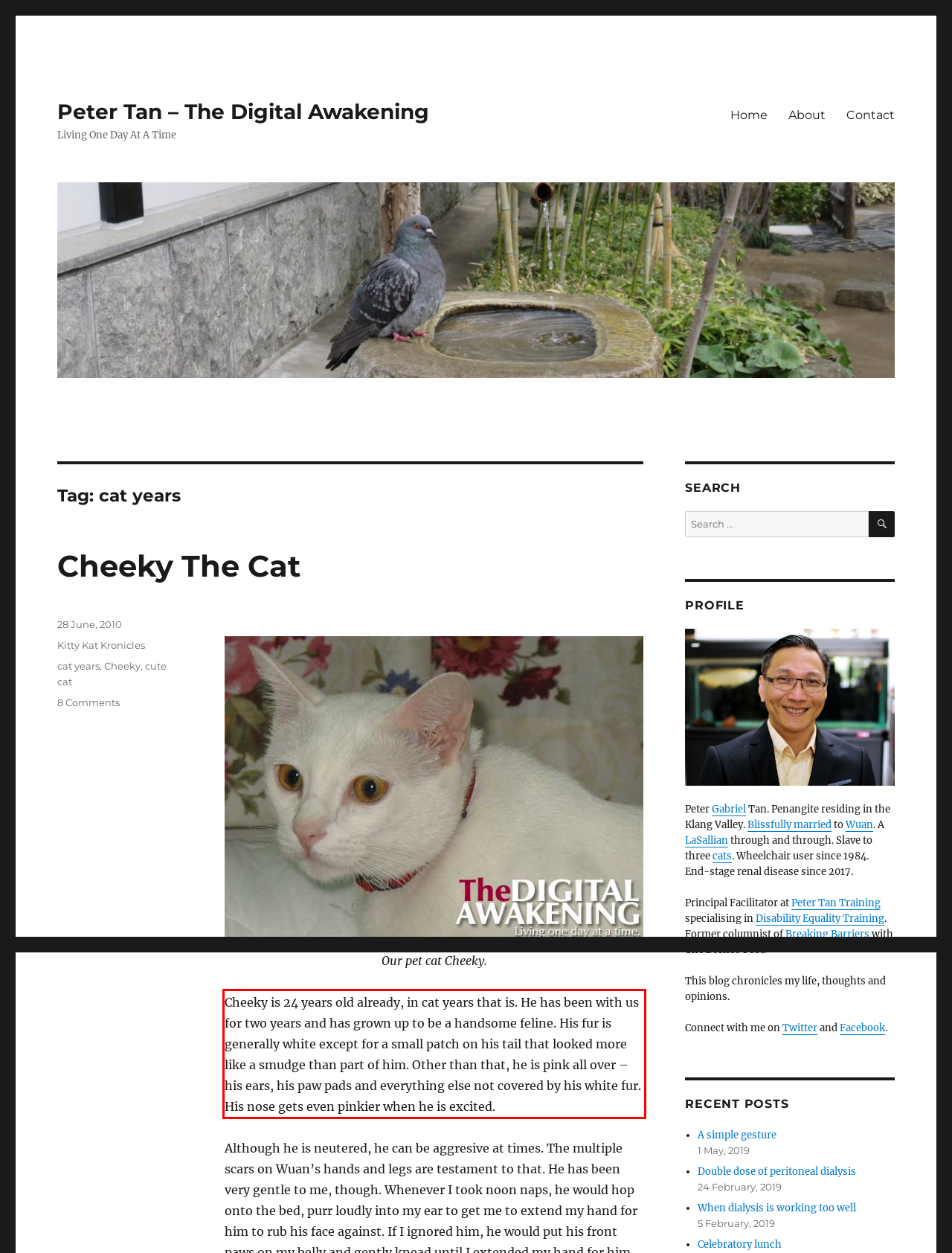Analyze the screenshot of the webpage and extract the text from the UI element that is inside the red bounding box.

Cheeky is 24 years old already, in cat years that is. He has been with us for two years and has grown up to be a handsome feline. His fur is generally white except for a small patch on his tail that looked more like a smudge than part of him. Other than that, he is pink all over – his ears, his paw pads and everything else not covered by his white fur. His nose gets even pinkier when he is excited.